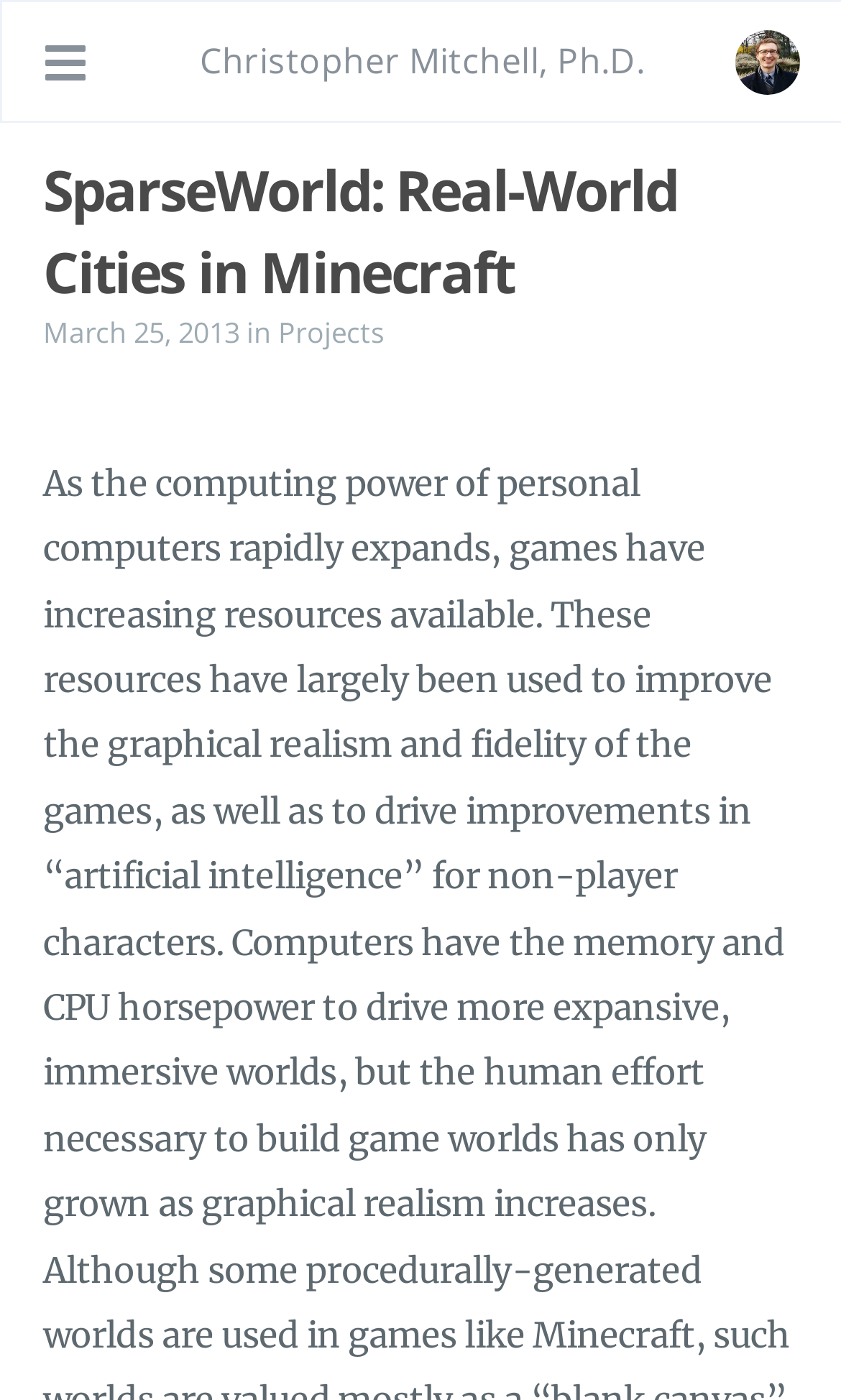Please find the bounding box coordinates in the format (top-left x, top-left y, bottom-right x, bottom-right y) for the given element description. Ensure the coordinates are floating point numbers between 0 and 1. Description: Christopher Mitchell, Ph.D.

[0.238, 0.026, 0.767, 0.06]